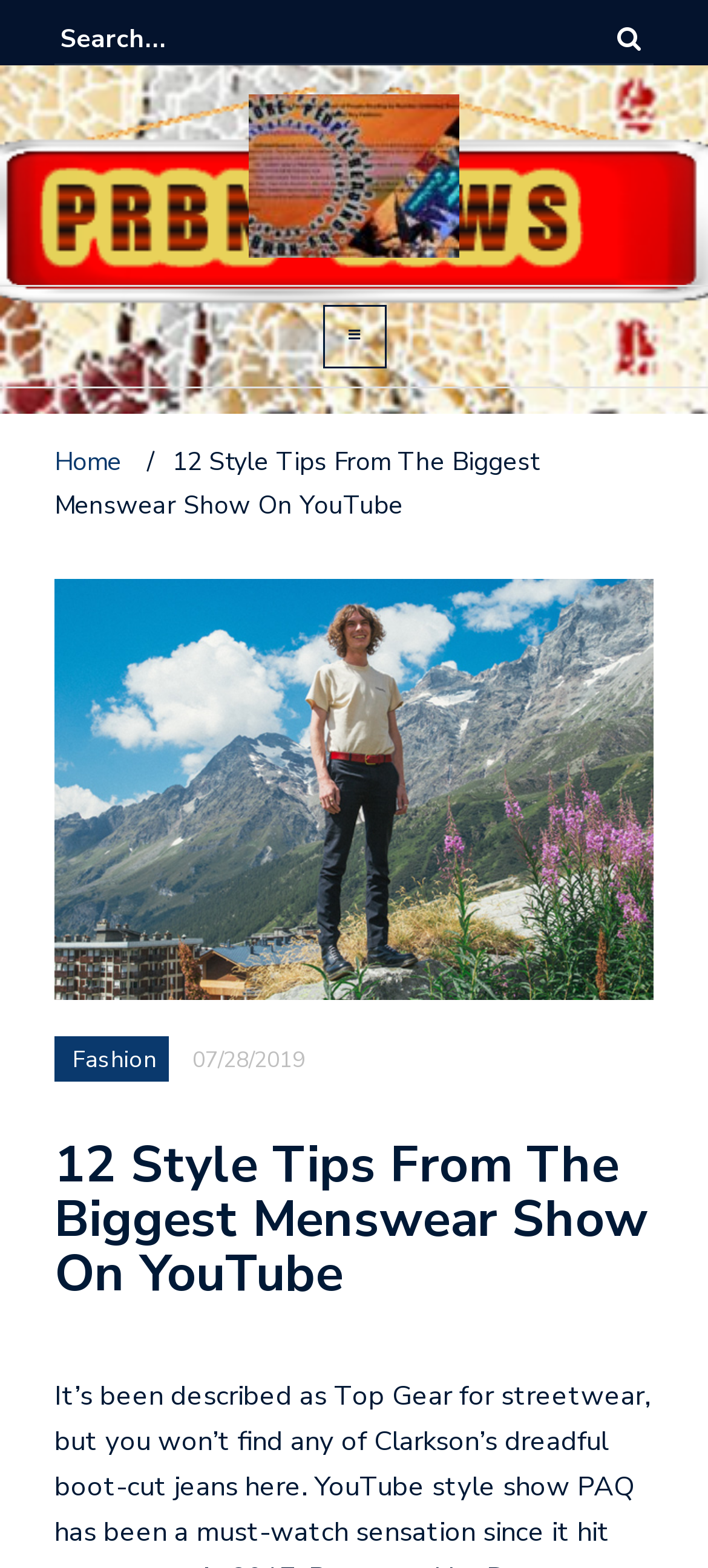Identify the bounding box coordinates for the UI element described by the following text: "parent_node: Search for: name="s" placeholder="Search..."". Provide the coordinates as four float numbers between 0 and 1, in the format [left, top, right, bottom].

[0.077, 0.009, 0.405, 0.041]